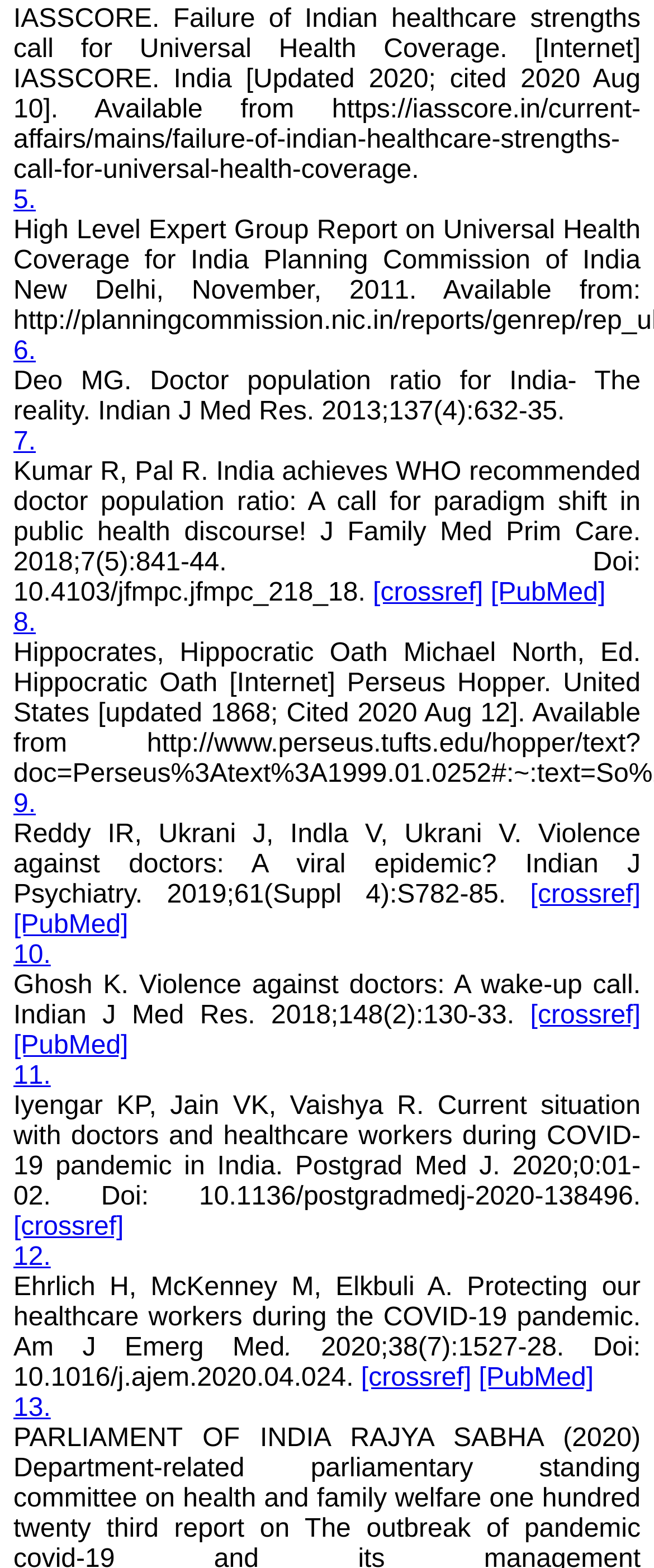What is the DOI of the article written by Kumar R and Pal R?
Please provide a detailed and comprehensive answer to the question.

I found the text 'Kumar R, Pal R. India achieves WHO recommended doctor population ratio: A call for paradigm shift in public health discourse! J Family Med Prim Care. 2018;7(5):841-44. Doi: 10.4103/jfmpc.jfmpc_218_18.' which indicates that 10.4103/jfmpc.jfmpc_218_18 is the DOI of the article written by Kumar R and Pal R.